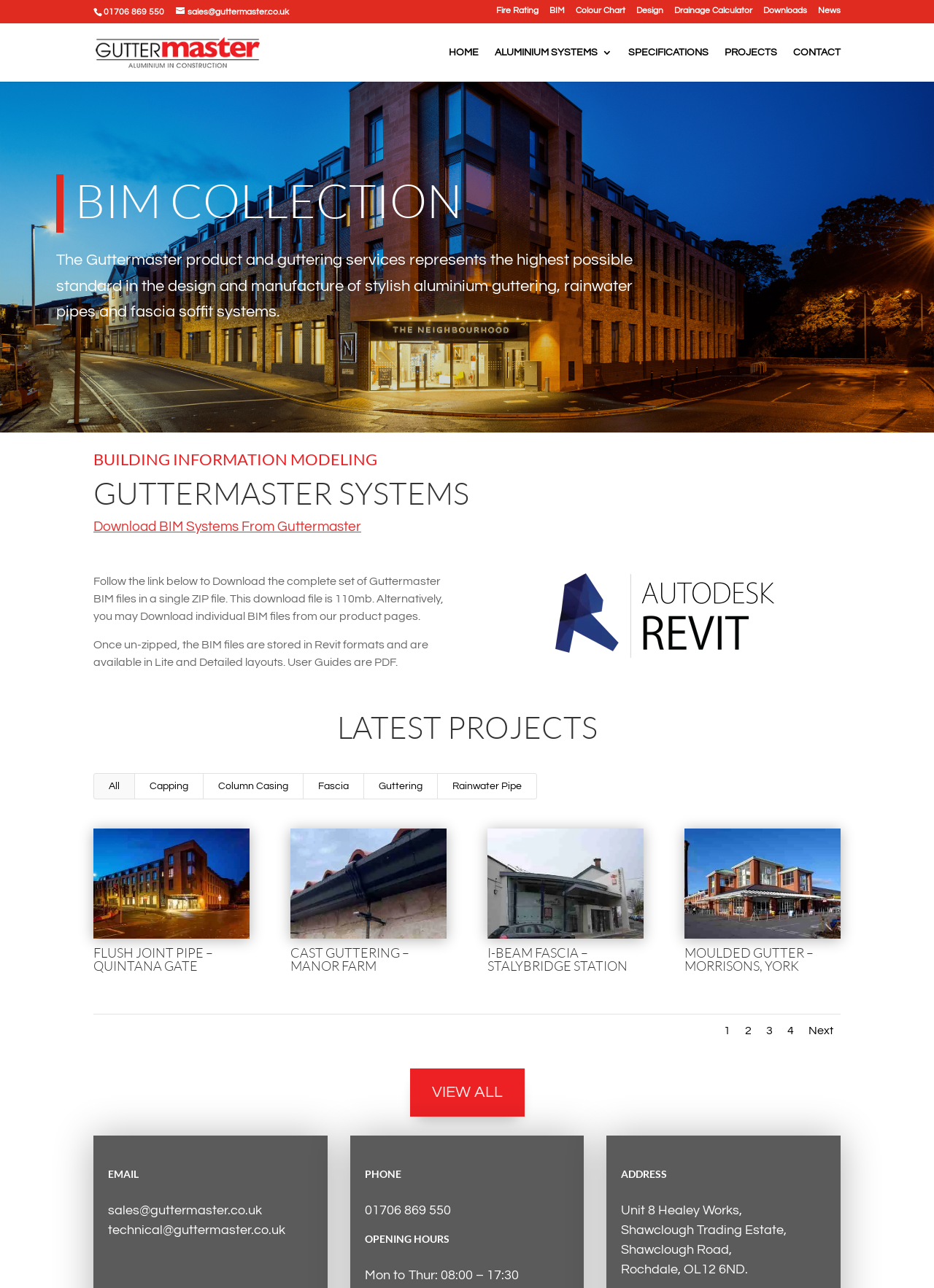Respond to the following query with just one word or a short phrase: 
What is the purpose of the 'DOWNLOAD' section on the webpage?

To download BIM files